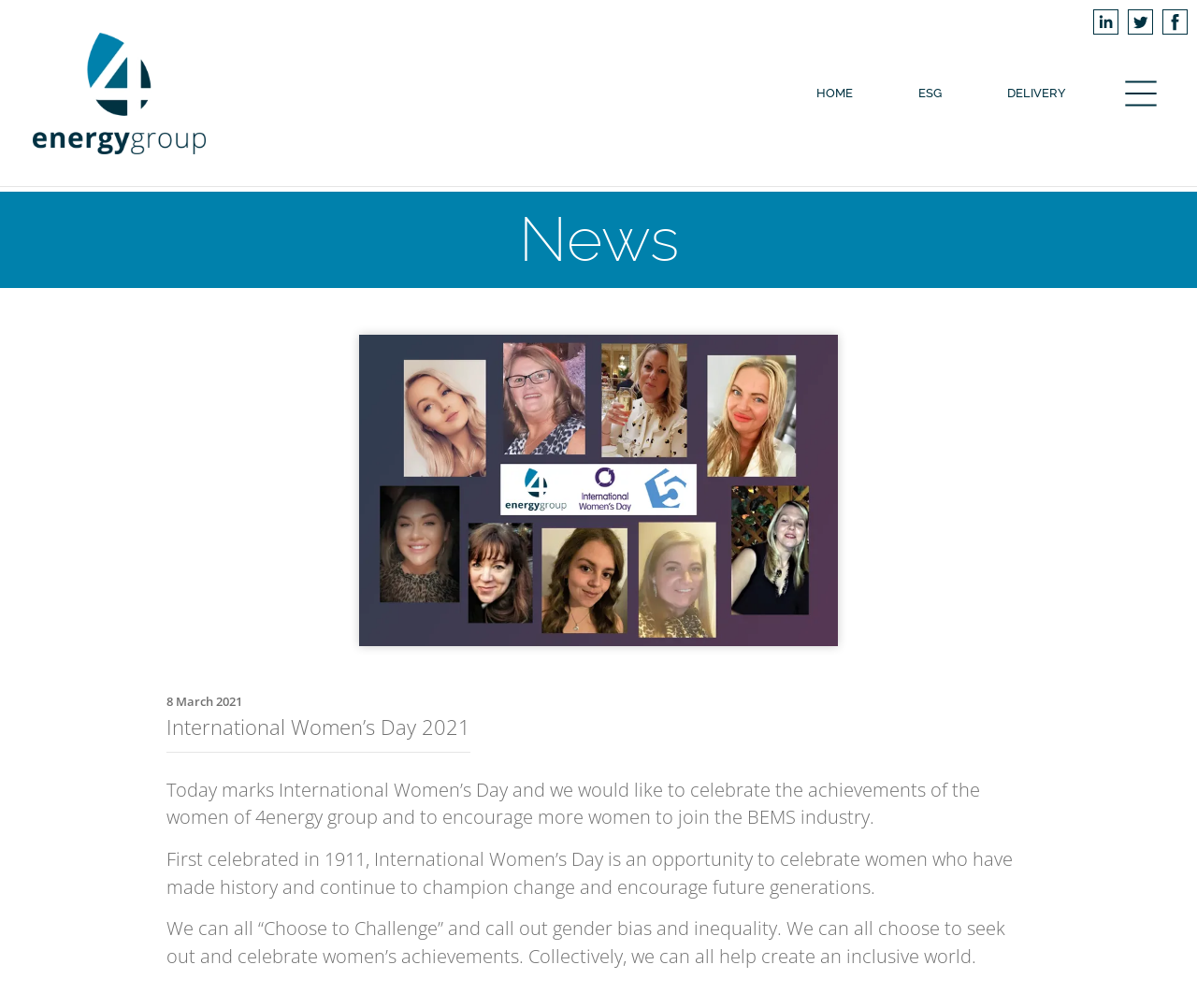Provide a thorough description of this webpage.

The webpage is about 4energy group's news section. At the top left, there is a main logo link accompanied by an image. On the top right, there are three social media links, each with an image. Below the logo, there is a navigation menu with links to HOME, ESG, DELIVERY, and other sections. 

To the right of the navigation menu, there is a large image with a caption. Below the image, there is a heading that reads "News". Under the heading, there is a news article with a title "International Women’s Day 2021" and a date "8 March 2021". The article celebrates the achievements of women in the 4energy group and encourages more women to join the BEMS industry. The article also provides some background information on International Women’s Day and its significance.

On the right side of the page, there is a vertical menu with links to HOME, ESG, DELIVERY, PRODUCTS, CASE STUDIES, NEWS, and CONTACT. Below the menu, there is a "CLIENT LOGIN" button. At the bottom of the page, there is a CONTACT link.